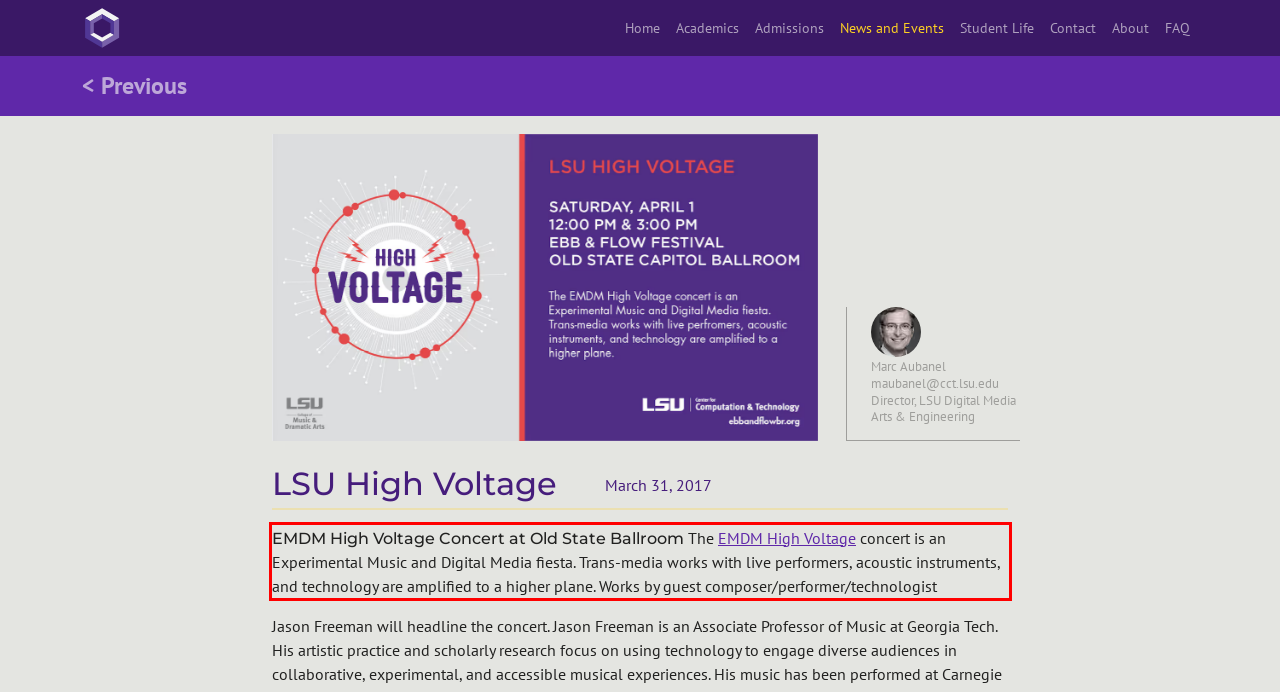Given a screenshot of a webpage with a red bounding box, please identify and retrieve the text inside the red rectangle.

EMDM High Voltage Concert at Old State Ballroom The EMDM High Voltage concert is an Experimental Music and Digital Media fiesta. Trans-media works with live performers, acoustic instruments, and technology are amplified to a higher plane. Works by guest composer/performer/technologist